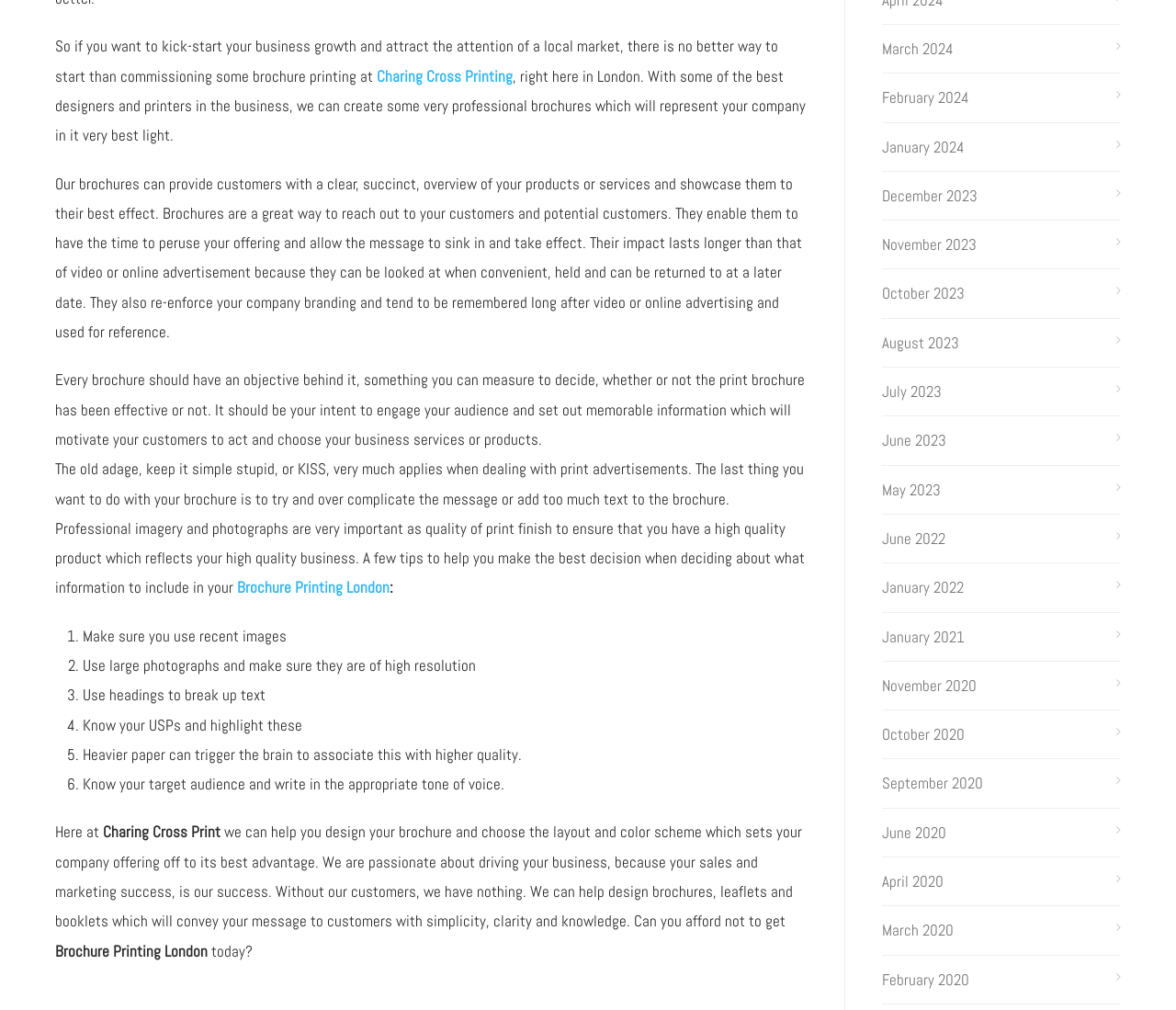Respond to the question below with a single word or phrase:
What is the company name mentioned in the webpage?

Charing Cross Printing